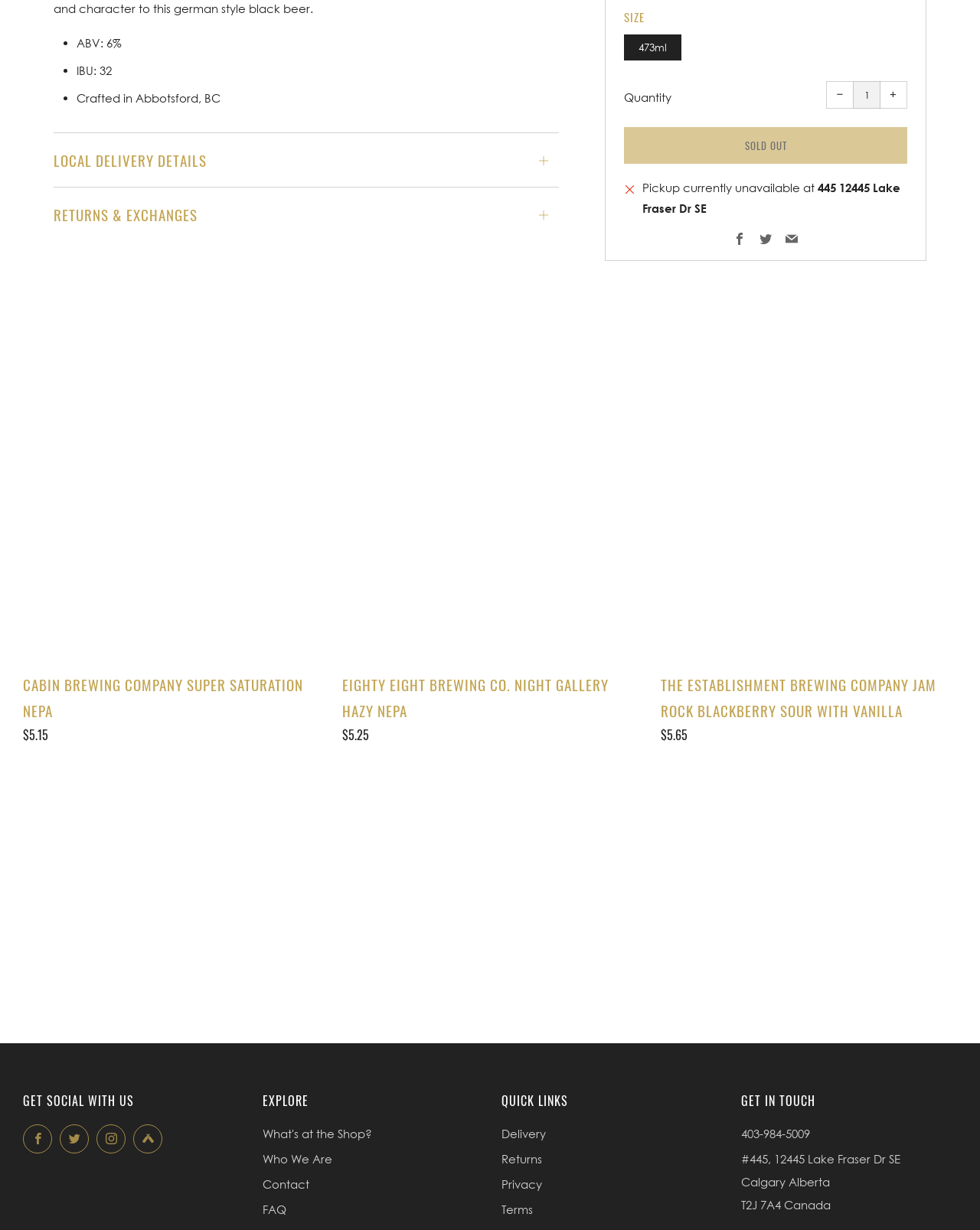Find the bounding box coordinates of the area to click in order to follow the instruction: "Subscribe to our newsletter".

[0.594, 0.755, 0.781, 0.785]